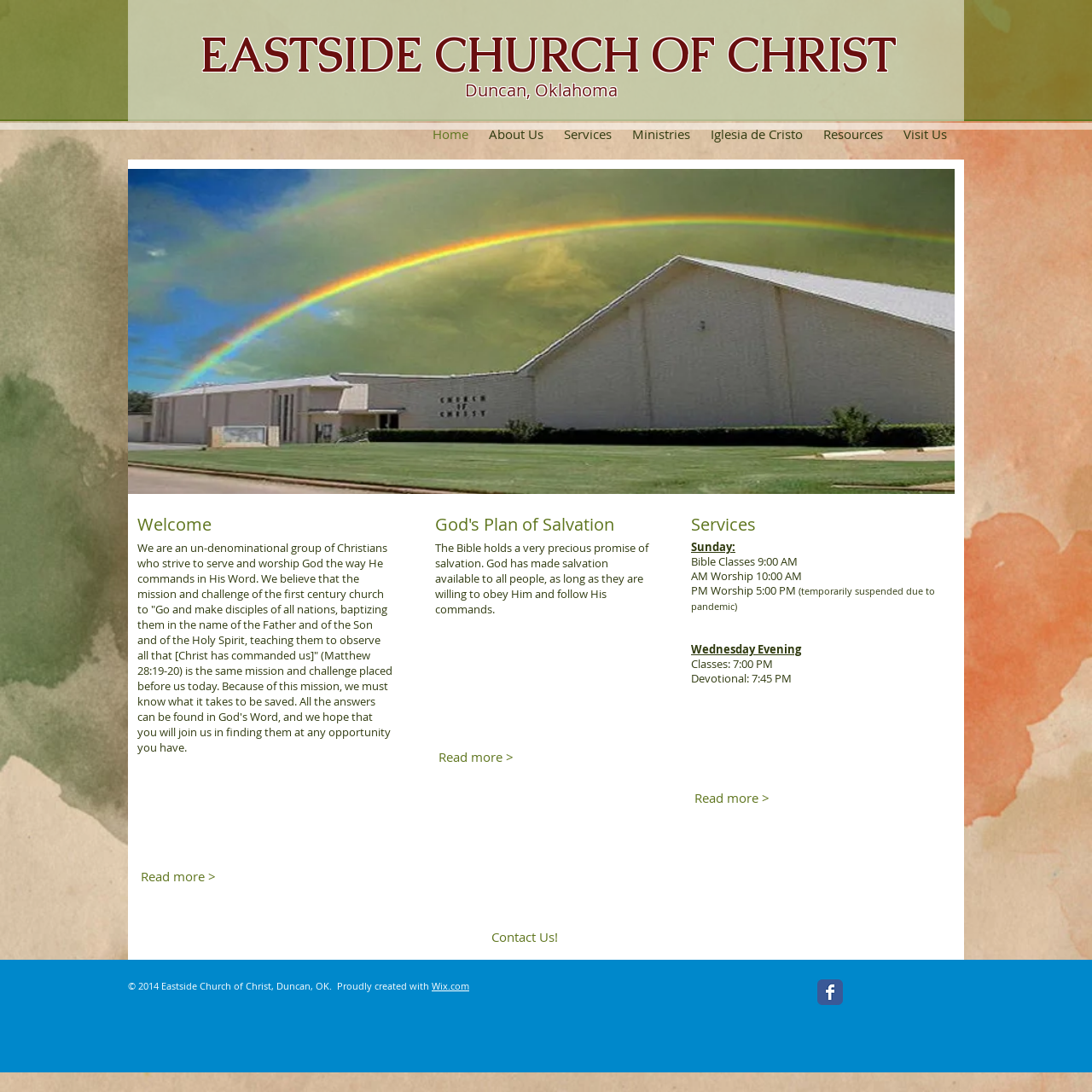Please find the bounding box coordinates of the element's region to be clicked to carry out this instruction: "Click ABOUT US".

None